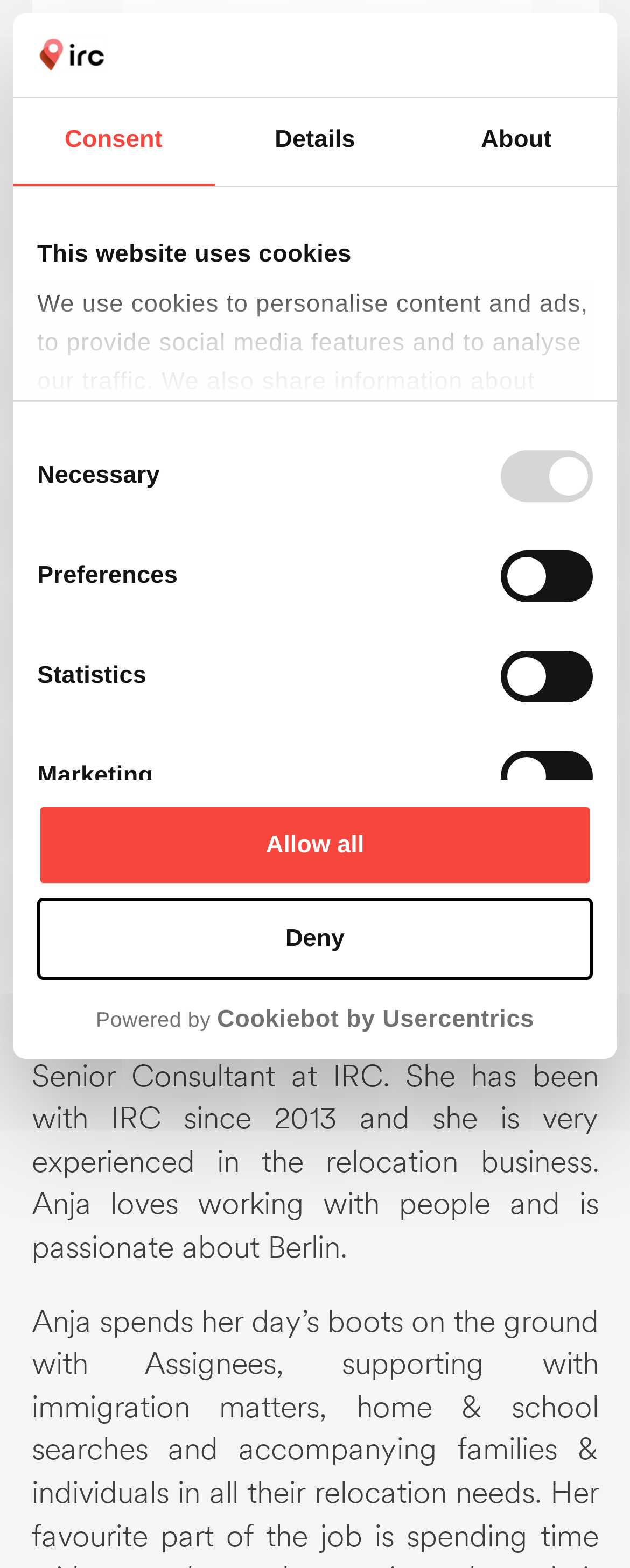What is Anja passionate about?
Please craft a detailed and exhaustive response to the question.

Based on the webpage content, Anja is passionate about Berlin, as mentioned in the text 'Anja loves working with people and is passionate about Berlin.'